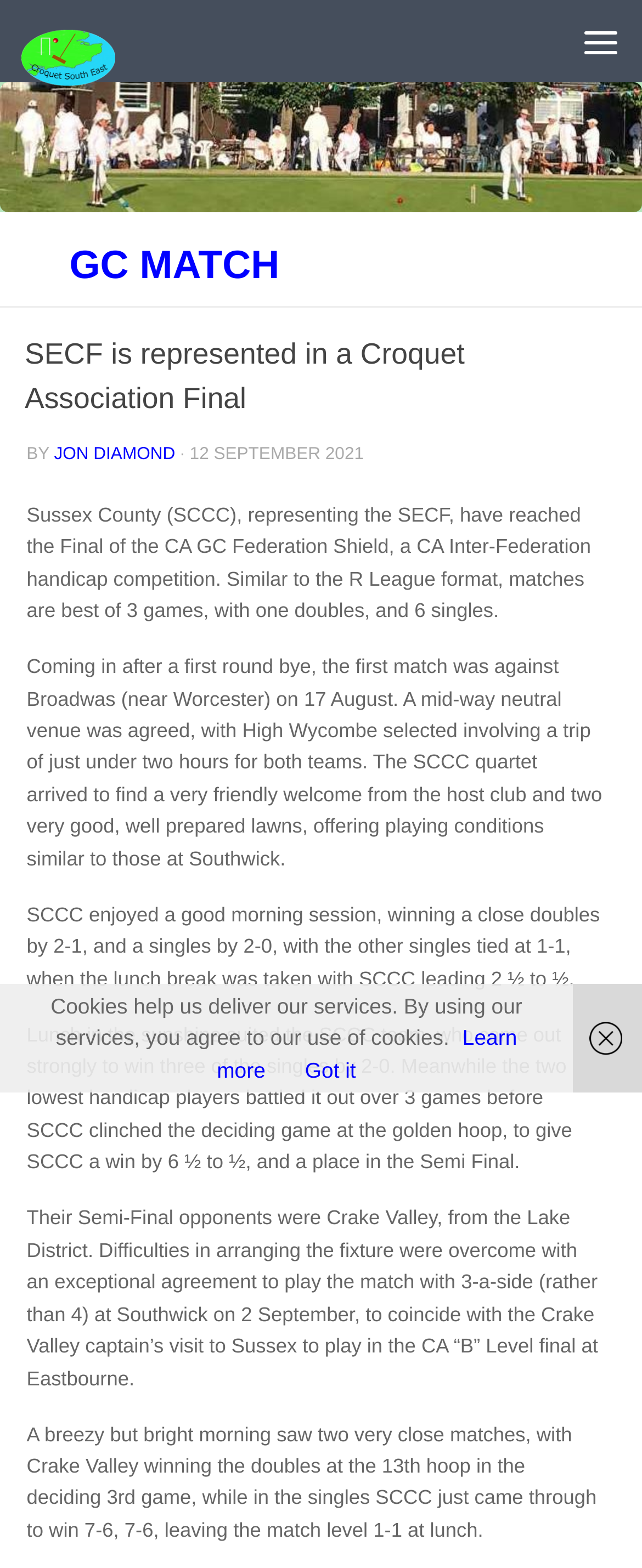Please determine the headline of the webpage and provide its content.

SECF is represented in a Croquet Association Final